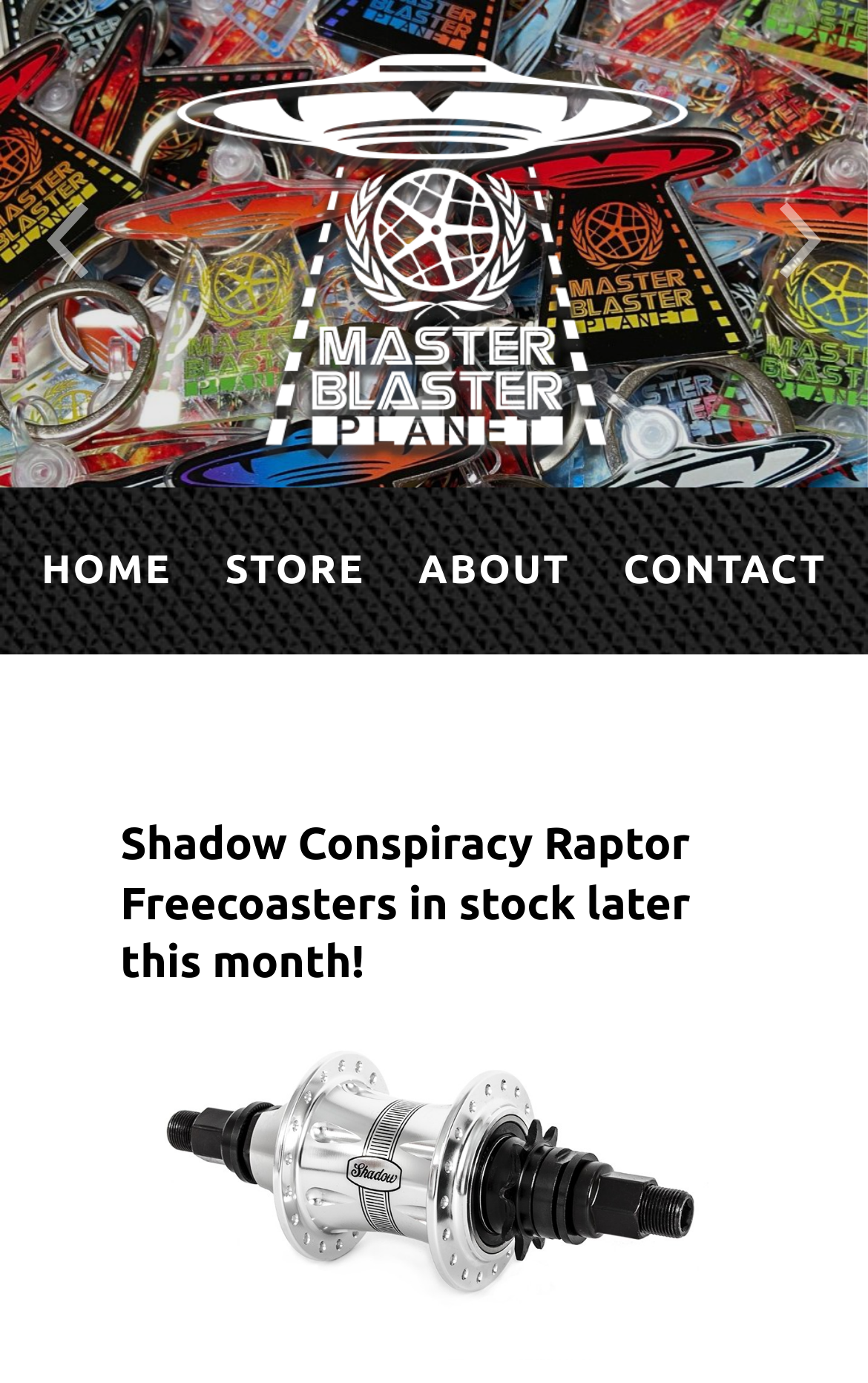What is the product shown in the image?
Based on the image content, provide your answer in one word or a short phrase.

TSC Raptor Freecoaster Hub